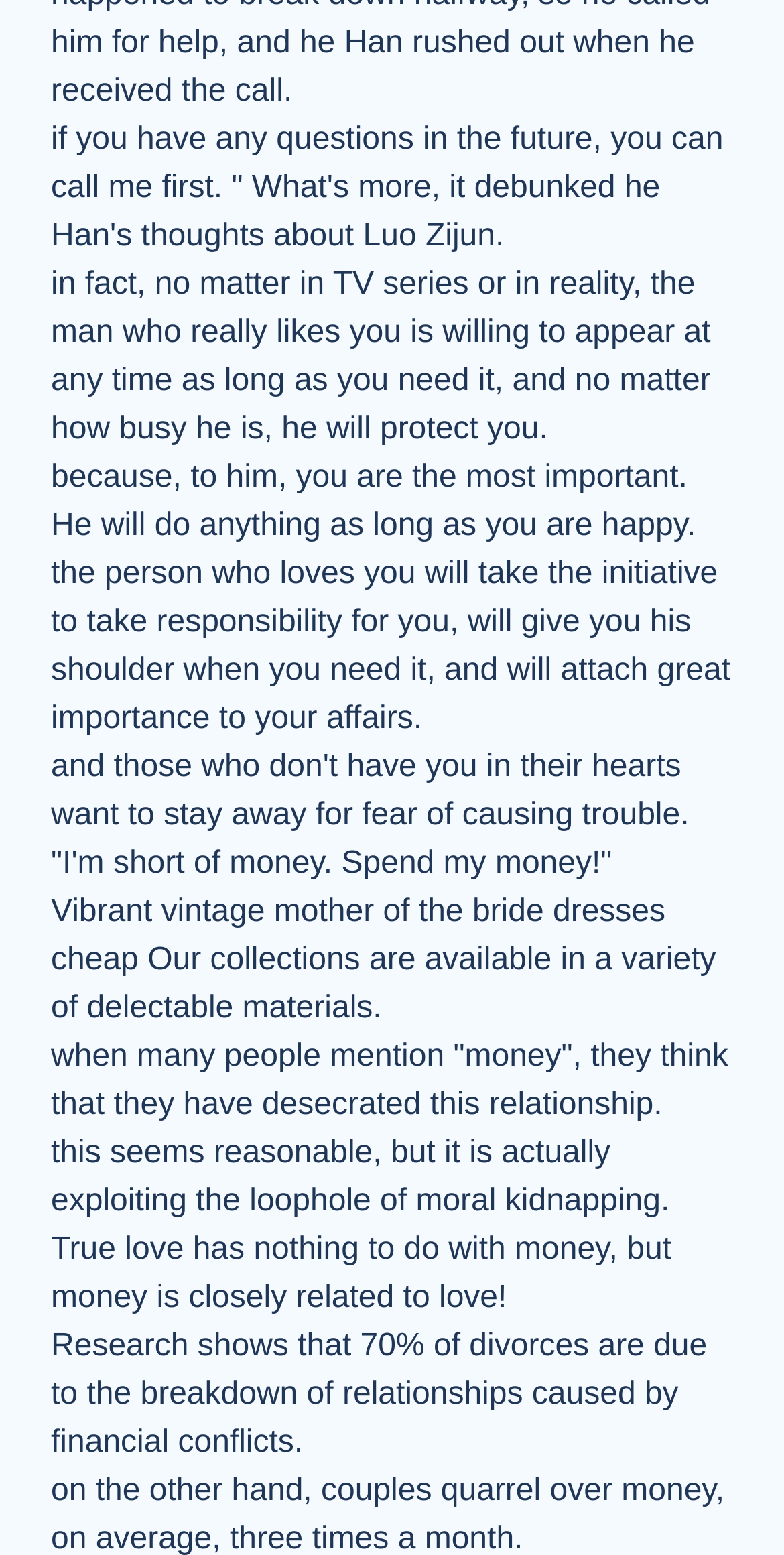Please answer the following question using a single word or phrase: 
What is the author's view on the relationship between love and money?

Love and money are related